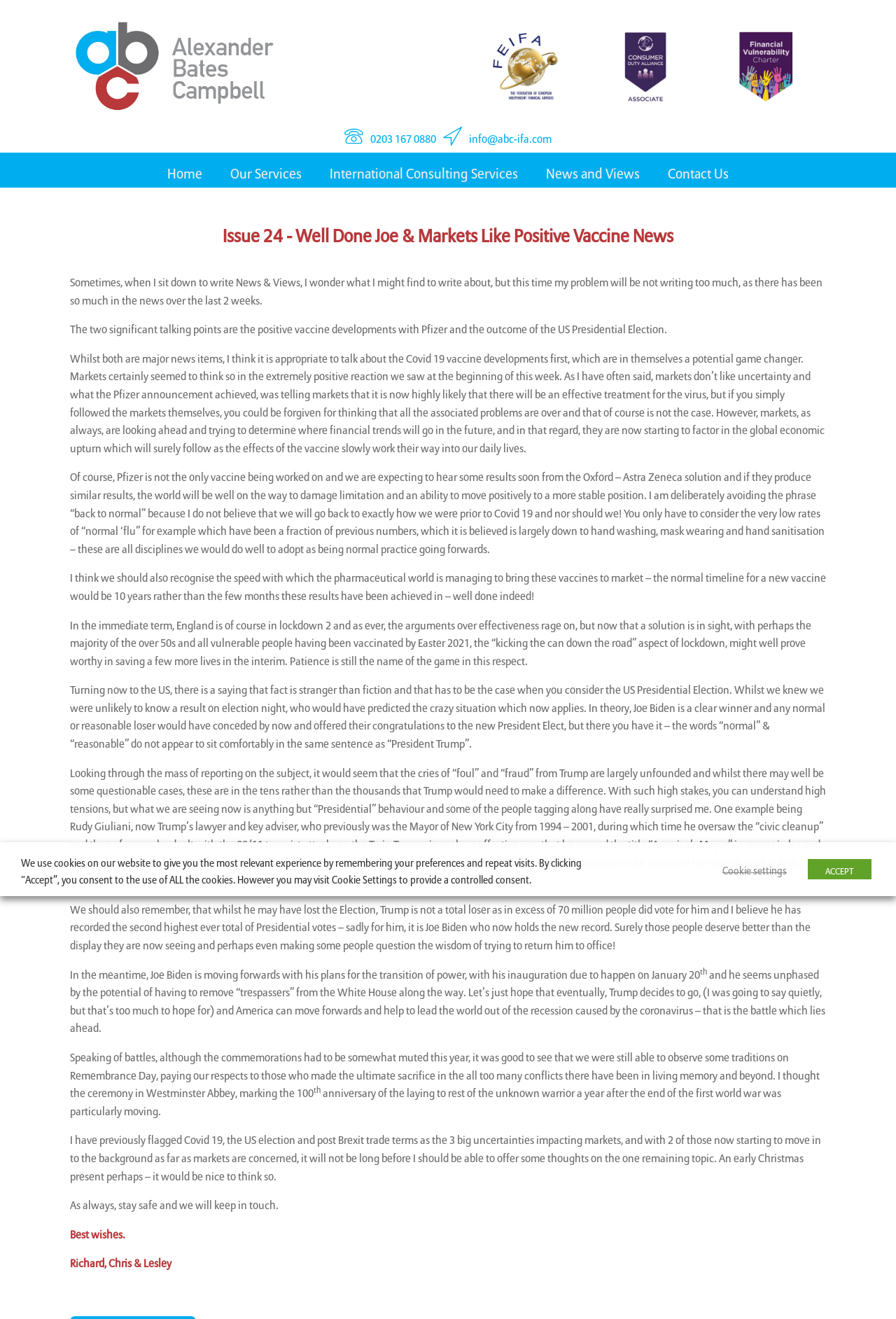What is the topic of the article?
Deliver a detailed and extensive answer to the question.

The topic of the article is about the vaccine developments and the US Presidential Election, which is discussed in the static text elements with bounding boxes of [0.078, 0.209, 0.918, 0.229] and [0.078, 0.245, 0.745, 0.251] respectively.